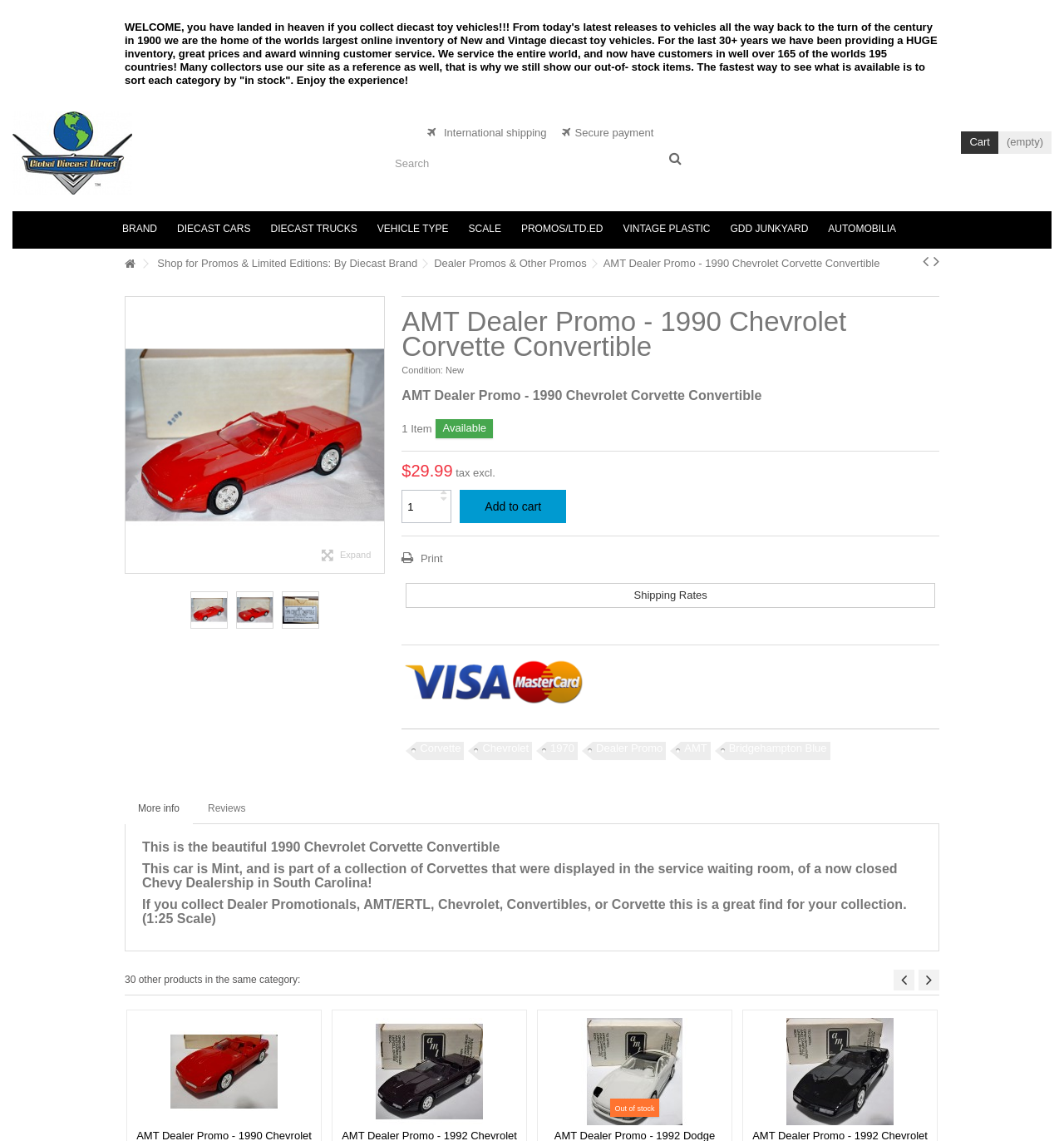Please identify the coordinates of the bounding box for the clickable region that will accomplish this instruction: "View cart".

[0.903, 0.115, 0.988, 0.135]